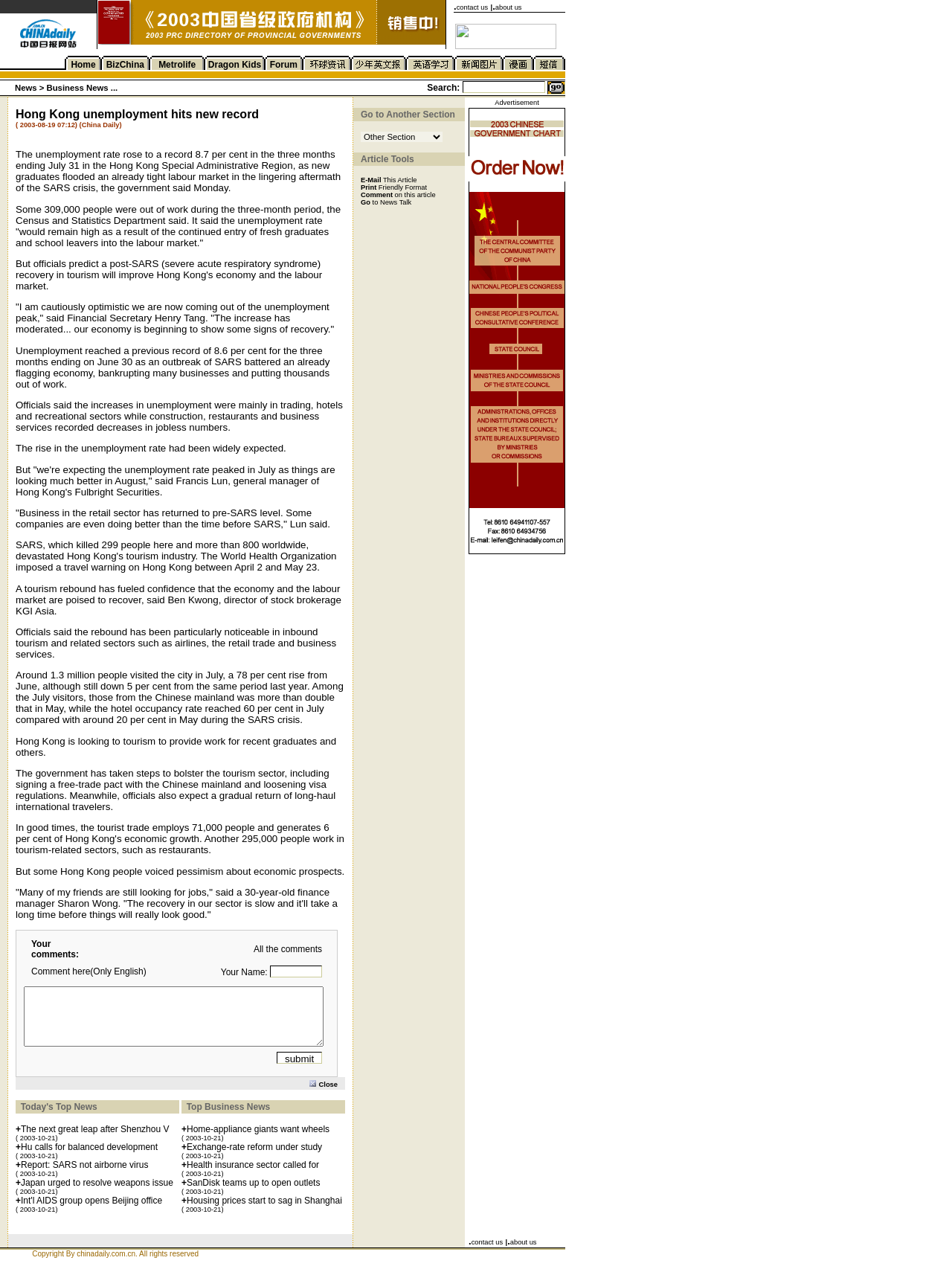Provide the bounding box coordinates for the UI element that is described as: "parent_node: Your Name: name="name"".

[0.284, 0.759, 0.338, 0.769]